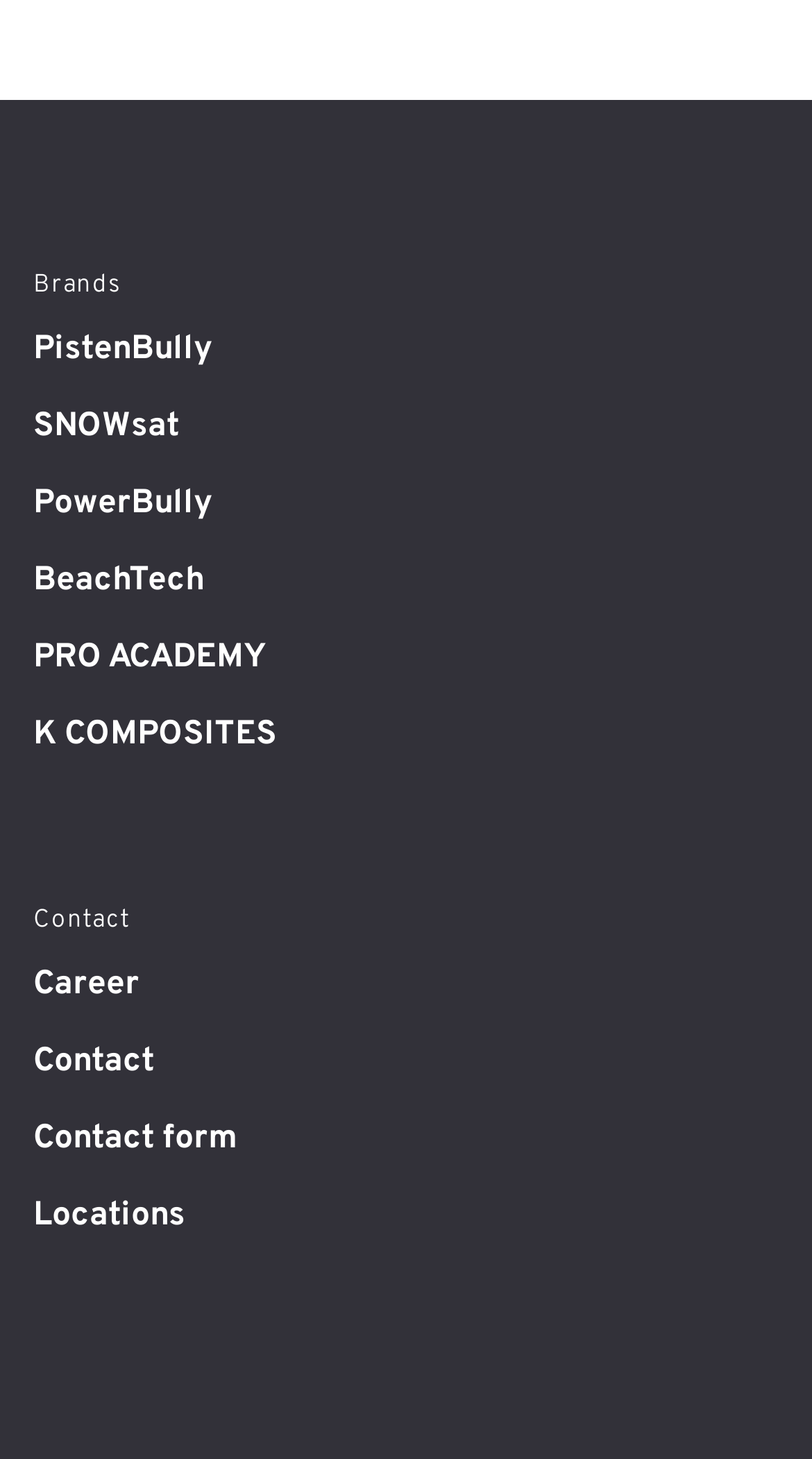Identify the bounding box coordinates of the area that should be clicked in order to complete the given instruction: "explore Fitness". The bounding box coordinates should be four float numbers between 0 and 1, i.e., [left, top, right, bottom].

None